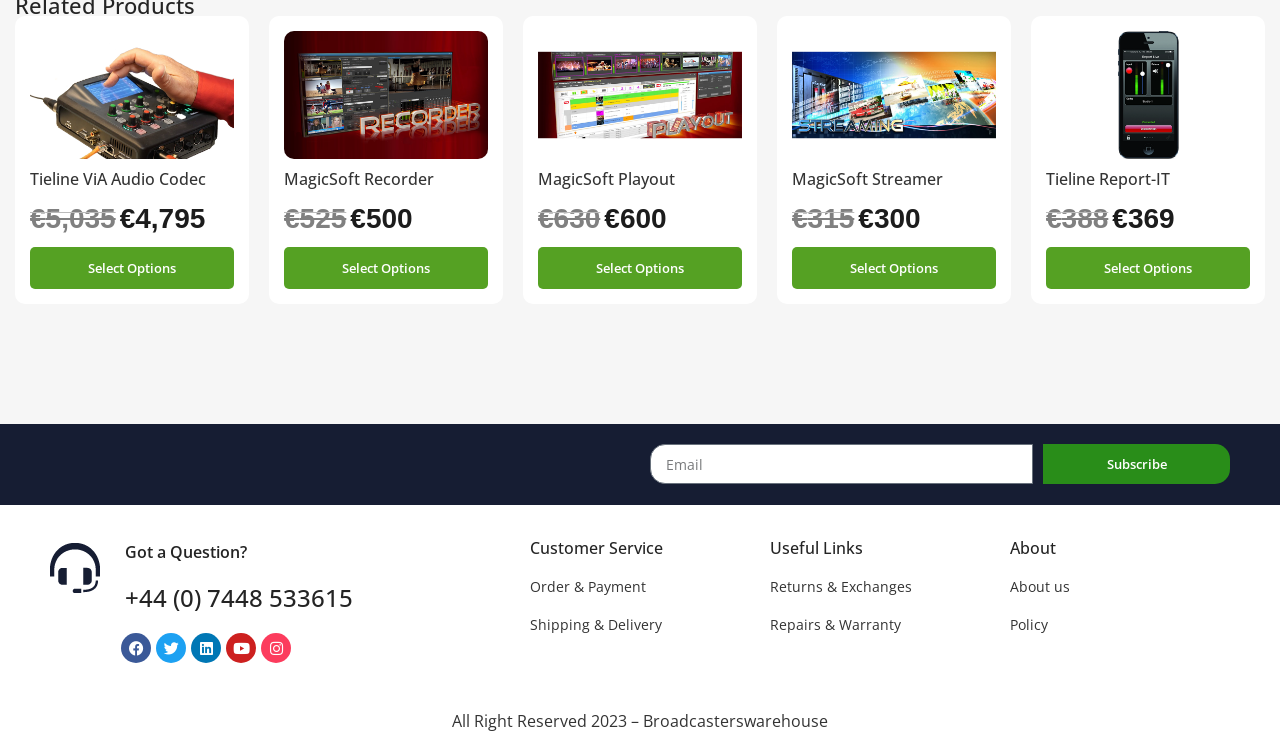Find the bounding box coordinates of the clickable area required to complete the following action: "Enter email address in the 'Email' textbox".

[0.508, 0.597, 0.807, 0.651]